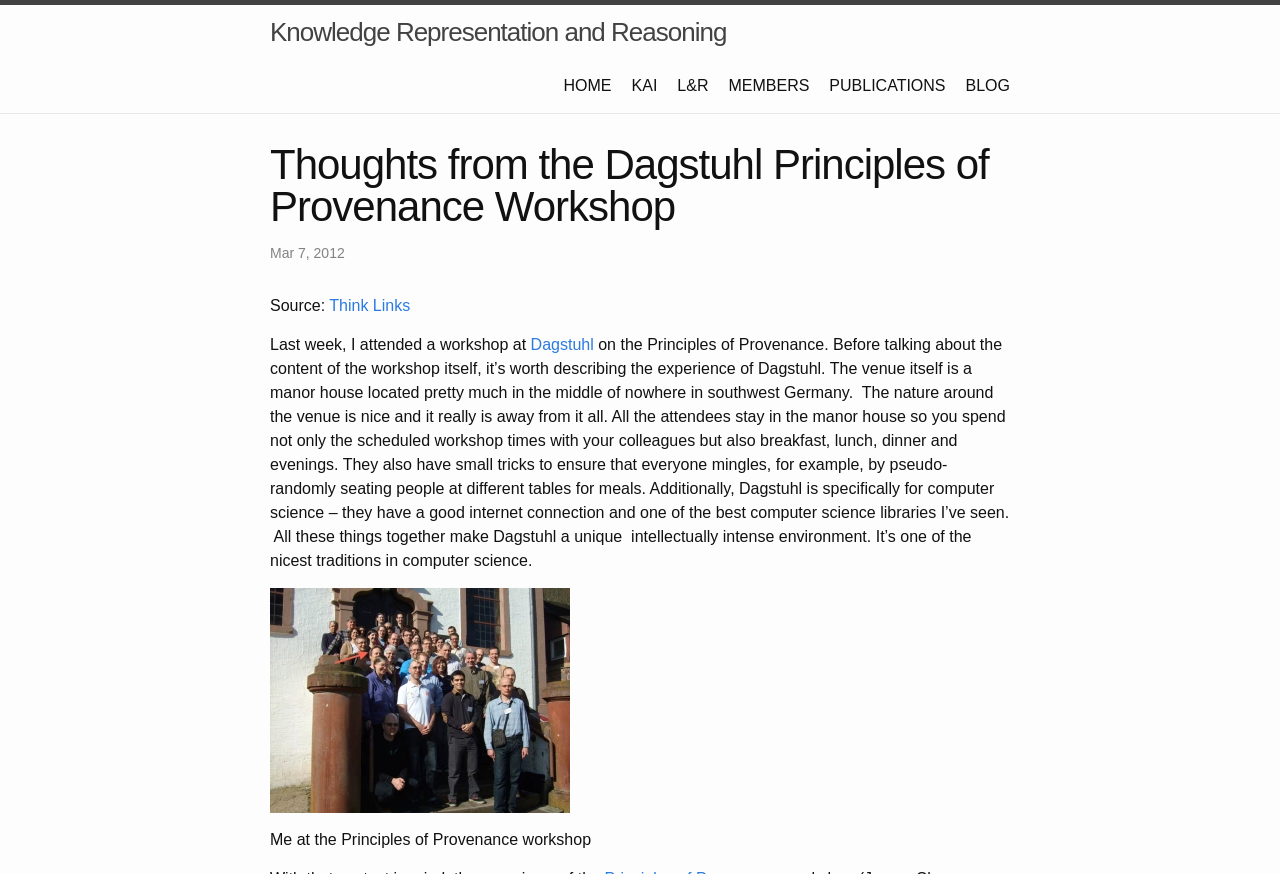Provide a one-word or brief phrase answer to the question:
What is the author's impression of the Dagstuhl environment?

Intellectually intense